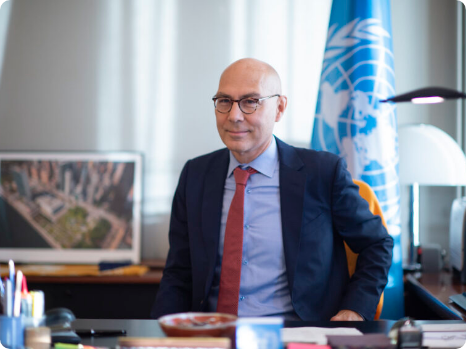Provide a comprehensive description of the image.

The image features Volker Türk, the UN High Commissioner for Human Rights, seated in his office. He is dressed in a professional navy suit paired with a light blue shirt and a red tie, exuding a confident demeanor. Behind him, the United Nations flag adds a distinct backdrop, symbolizing his role and responsibilities. The setting reflects a modern office environment, highlighted by a desk adorned with various office supplies, including pens and a notepad, conveying a sense of professionalism. A large image of a cityscape hangs prominently in the background, suggesting his engagement with urban development or human rights in global contexts. This photo captures Türk's poised presence as he prepares for his visit to Uzbekistan on March 13-15, 2023, where he is expected to address critical human rights issues.